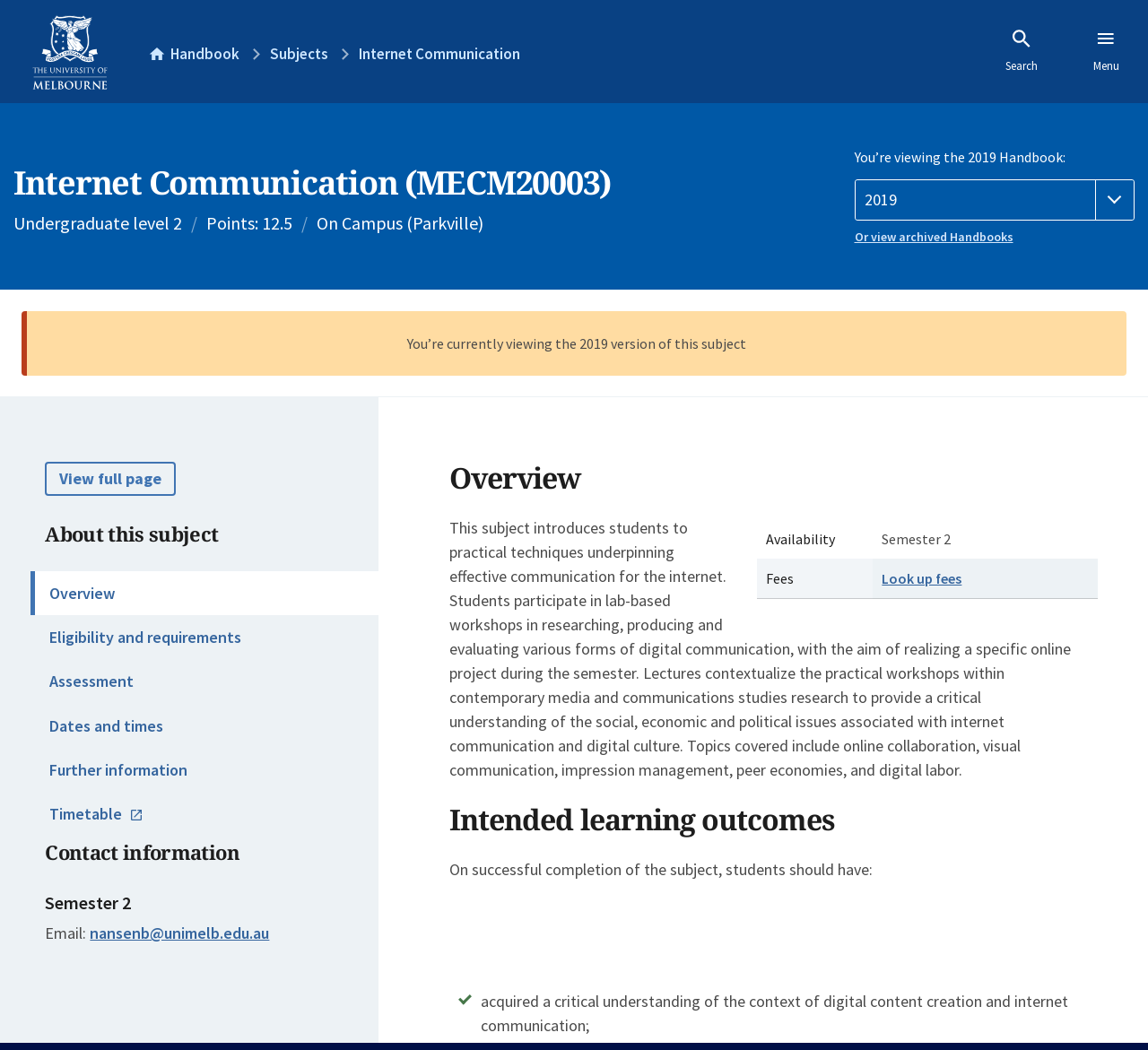Identify the bounding box coordinates of the element to click to follow this instruction: 'View archived Handbooks'. Ensure the coordinates are four float values between 0 and 1, provided as [left, top, right, bottom].

[0.744, 0.217, 0.988, 0.235]